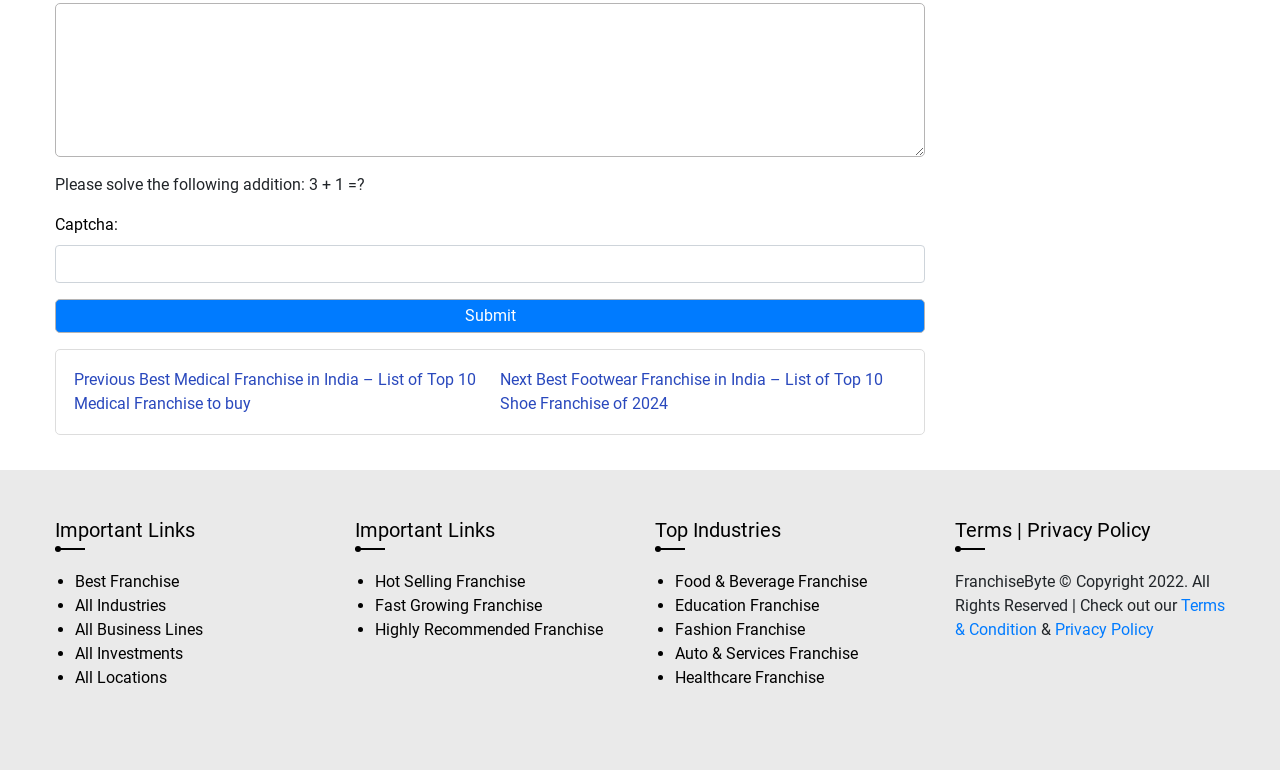Refer to the element description Best Franchise and identify the corresponding bounding box in the screenshot. Format the coordinates as (top-left x, top-left y, bottom-right x, bottom-right y) with values in the range of 0 to 1.

[0.059, 0.742, 0.14, 0.767]